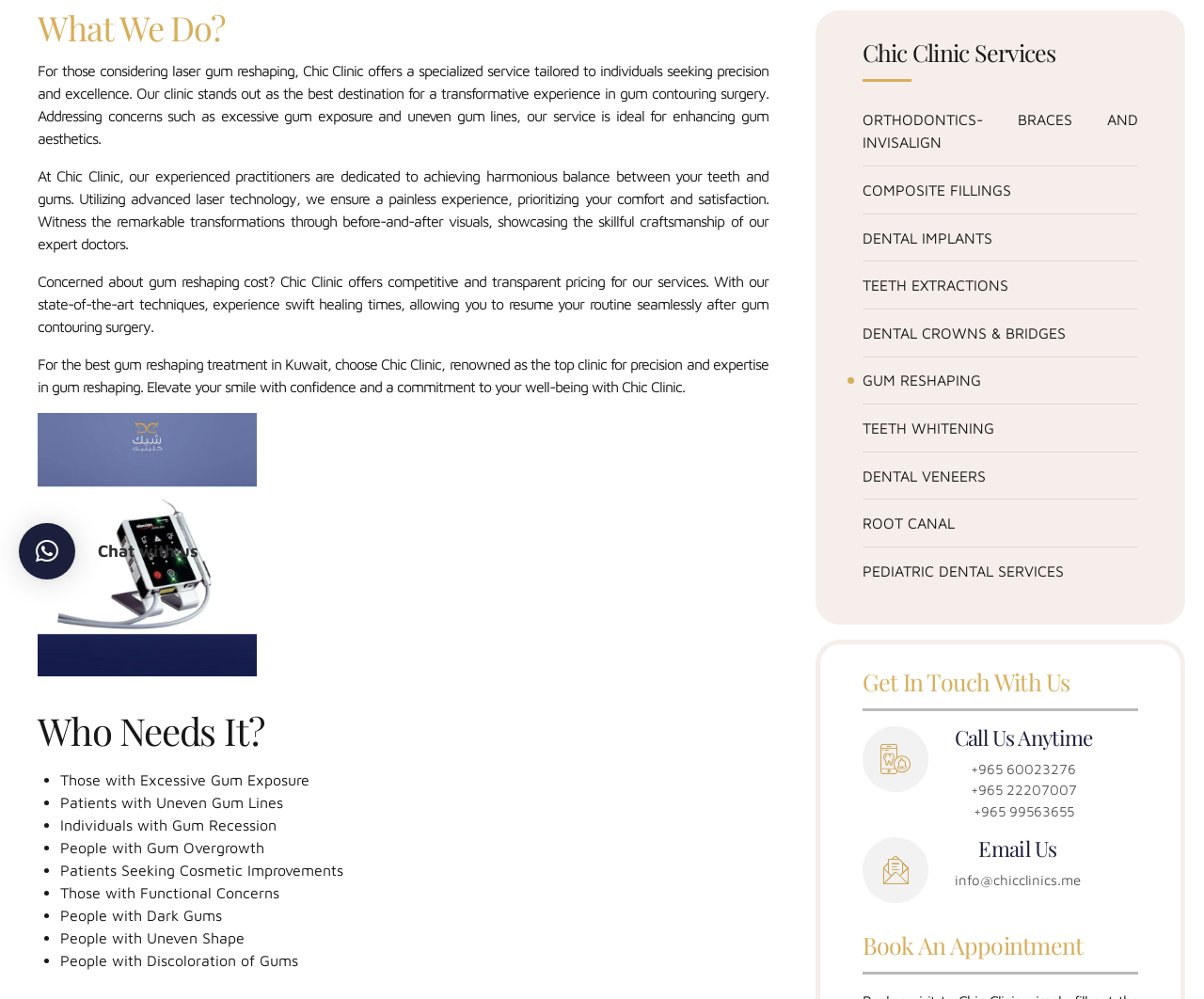Determine the bounding box coordinates of the UI element described by: "aria-label="Post tools"".

None